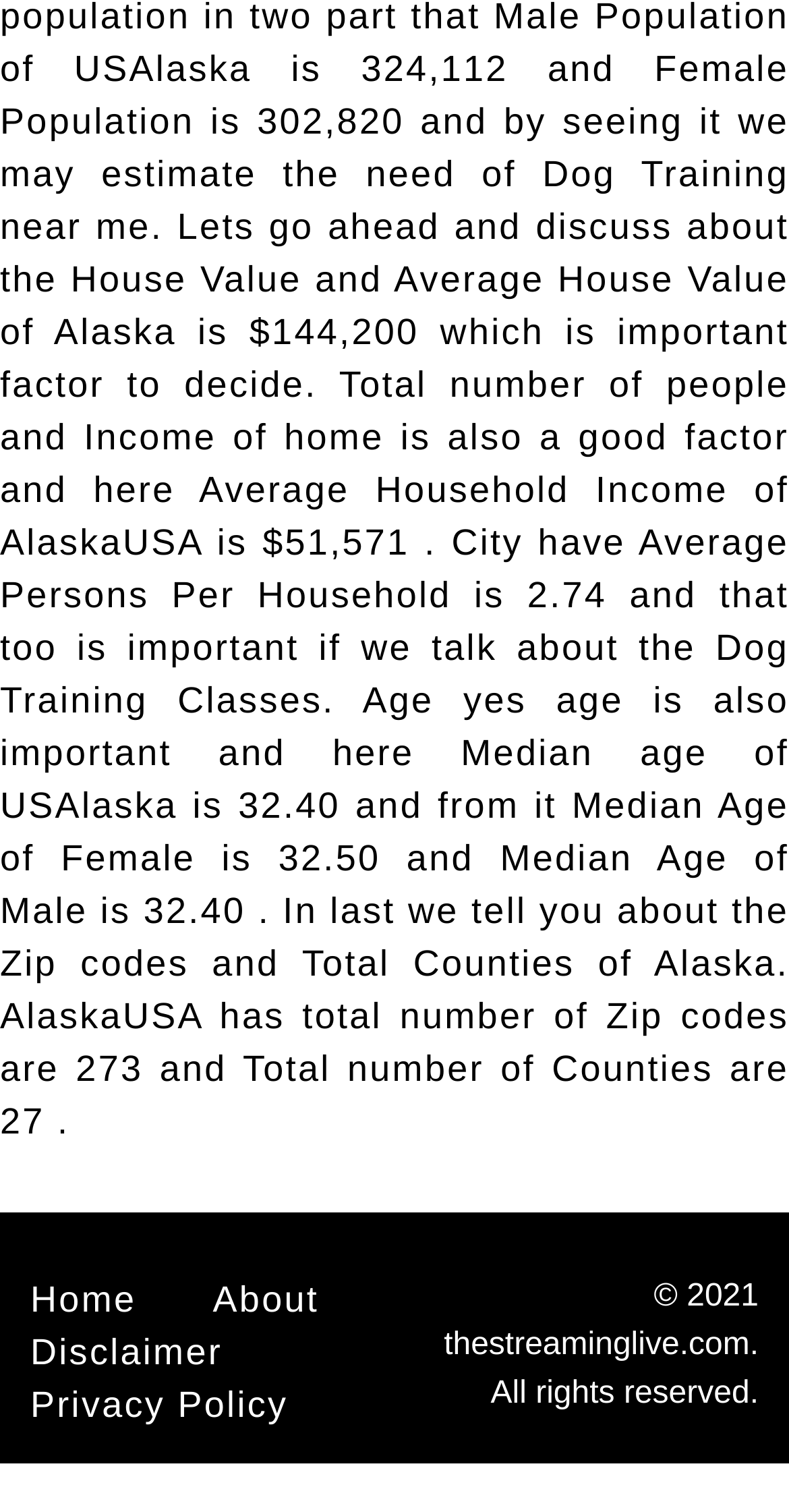Determine the bounding box for the UI element as described: "Privacy Policy". The coordinates should be represented as four float numbers between 0 and 1, formatted as [left, top, right, bottom].

[0.038, 0.916, 0.365, 0.943]